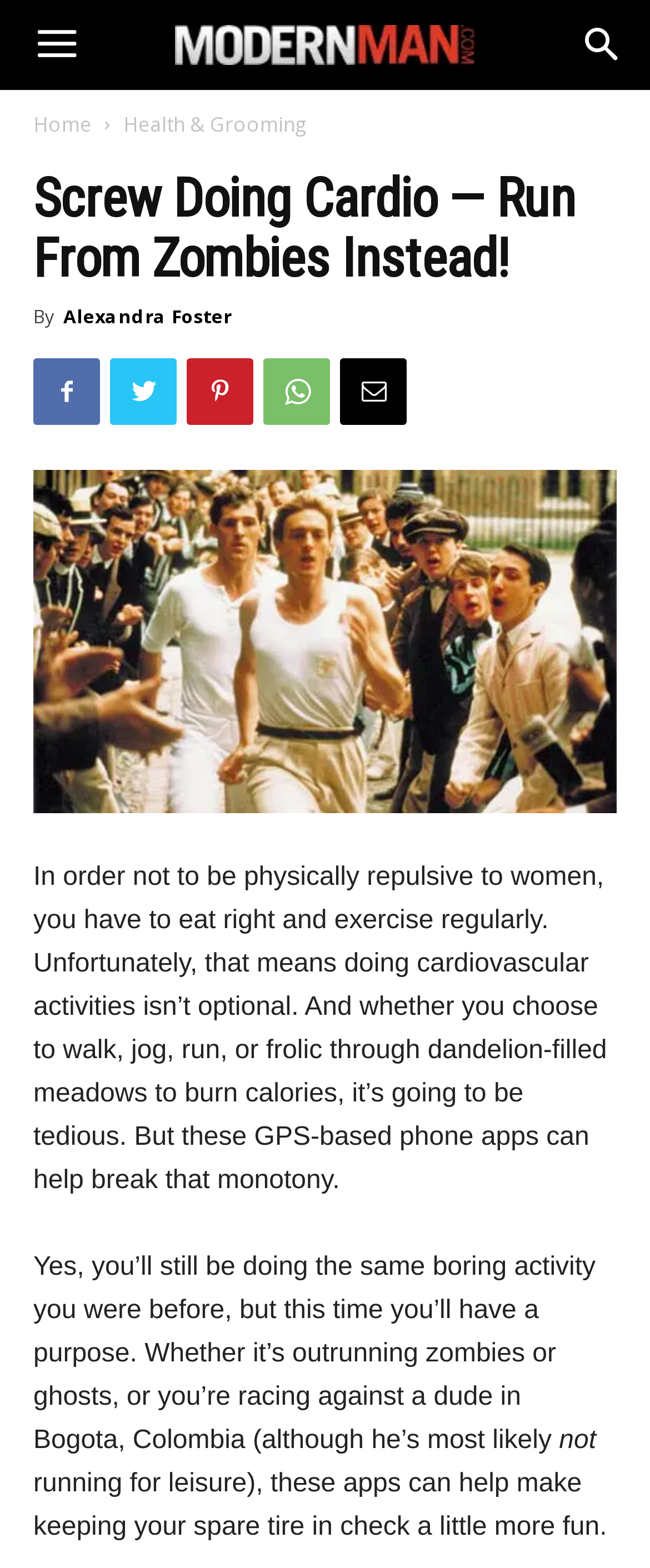Provide a thorough and detailed response to the question by examining the image: 
What is the author of the article?

The author of the article can be found by looking at the header section of the webpage, where it says 'By' followed by the author's name, which is Alexandra Foster.